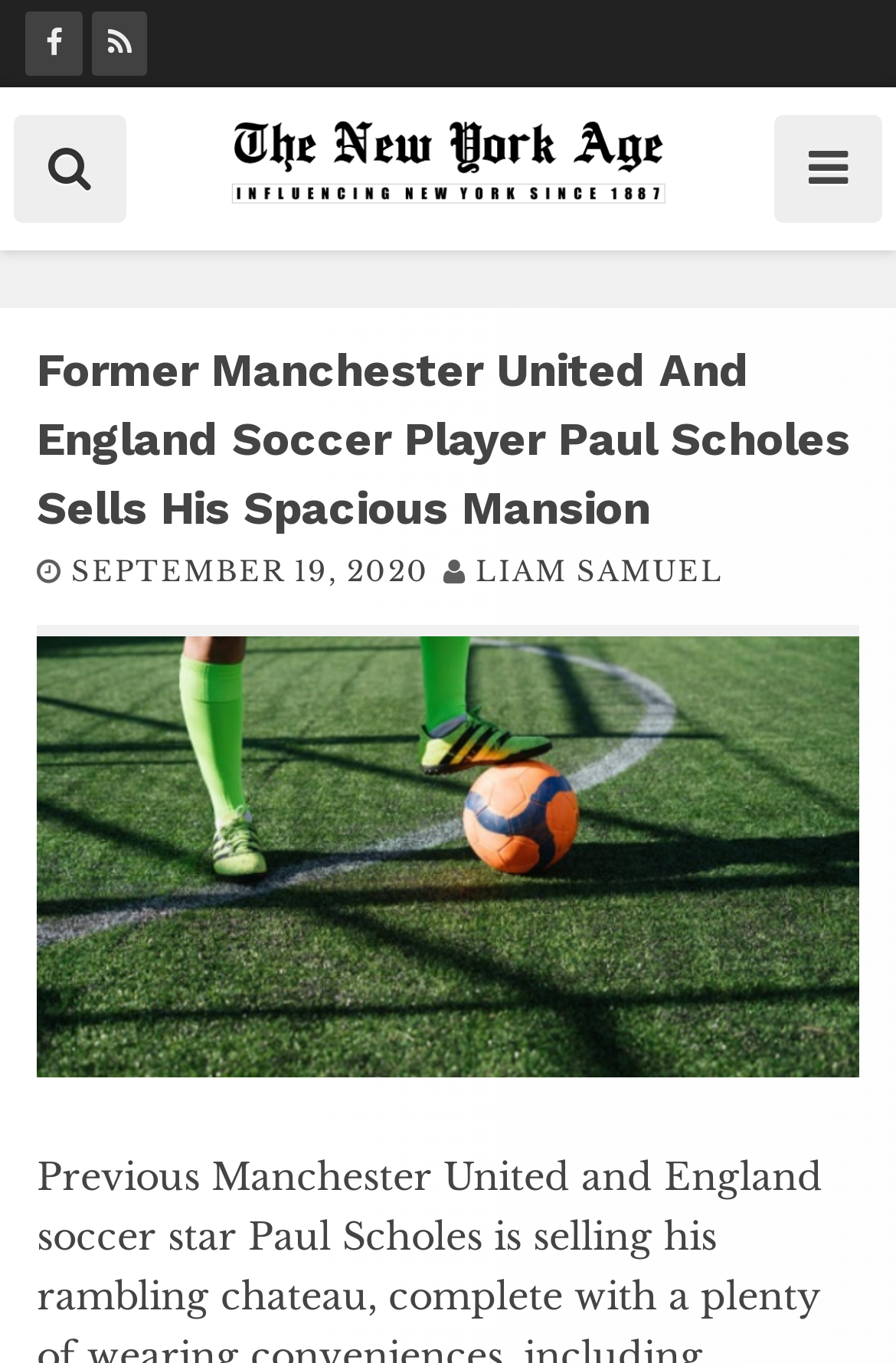Describe all the significant parts and information present on the webpage.

The webpage is about former Manchester United and England soccer player Paul Scholes selling his spacious mansion, as indicated by the title. At the top-left corner, there is a "Skip to content" link. Next to it, there are three icons represented by Unicode characters '\uf09a', '\uf09e', and '\uf002', which are likely social media or navigation icons. 

On the top-right corner, there is a button with a '\uf0c9' icon, which may be a search or settings button. Below this button, there is a header section that spans almost the entire width of the page. Within this header, the main title "Former Manchester United And England Soccer Player Paul Scholes Sells His Spacious Mansion" is prominently displayed. 

Below the title, there are two links: "SEPTEMBER 19, 2020" and "LIAM SAMUEL", which likely indicate the date and author of the article, respectively. The webpage also features a logo or image of "The New York Age Newspaper" at the top-center, which is a link to the newspaper's website.